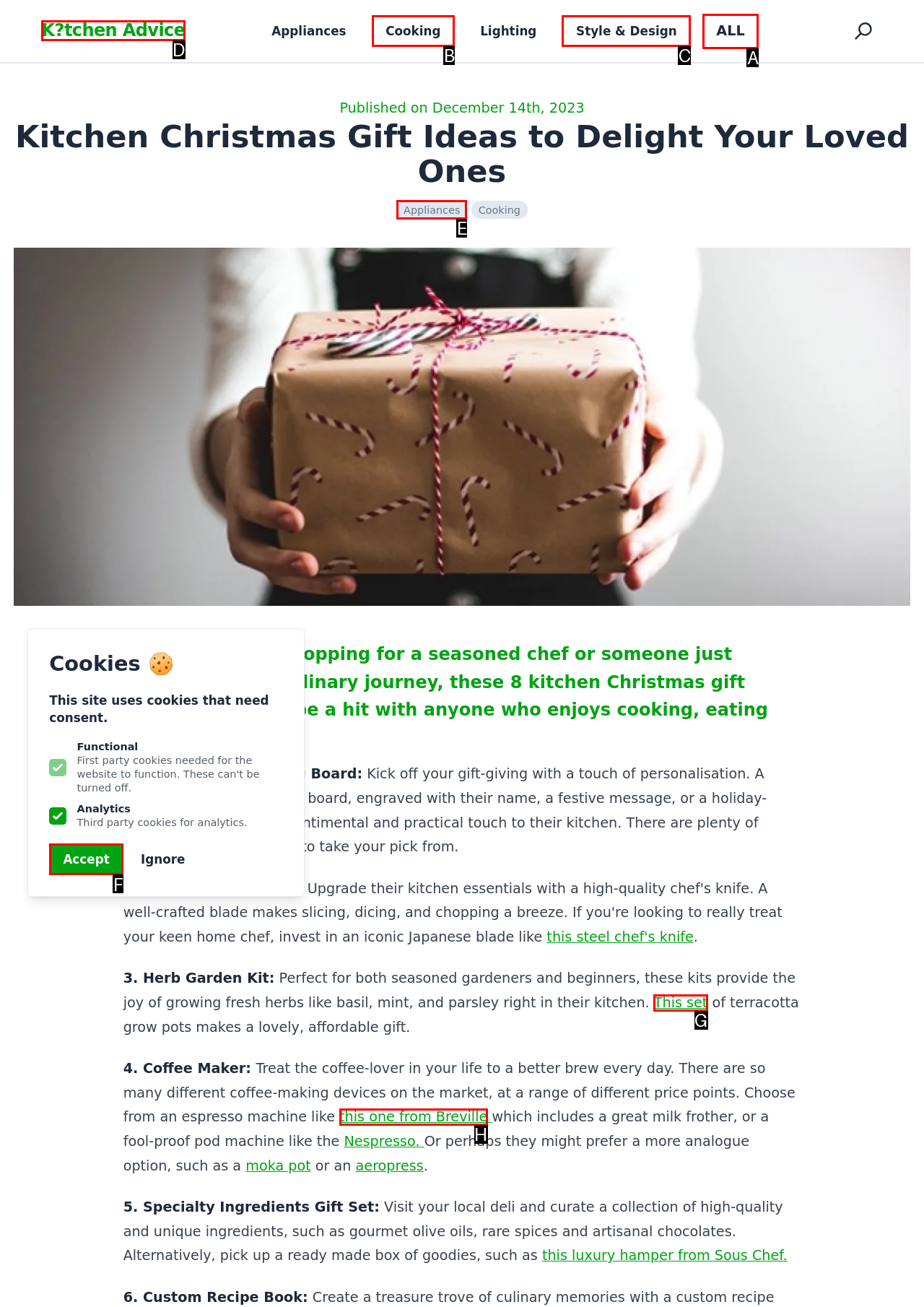Find the UI element described as: This set
Reply with the letter of the appropriate option.

G